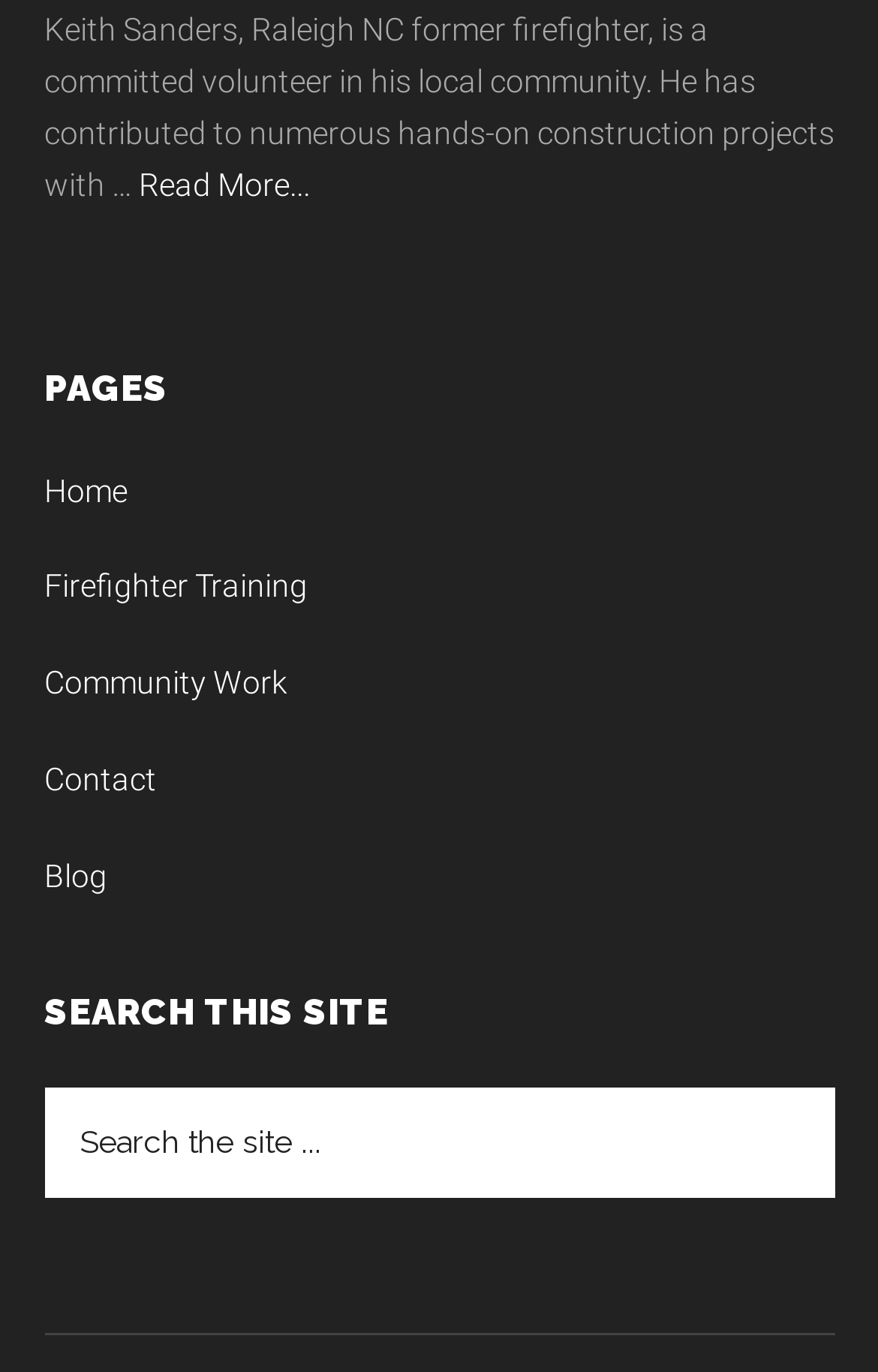Please respond to the question with a concise word or phrase:
What is the purpose of the search box?

Search the site